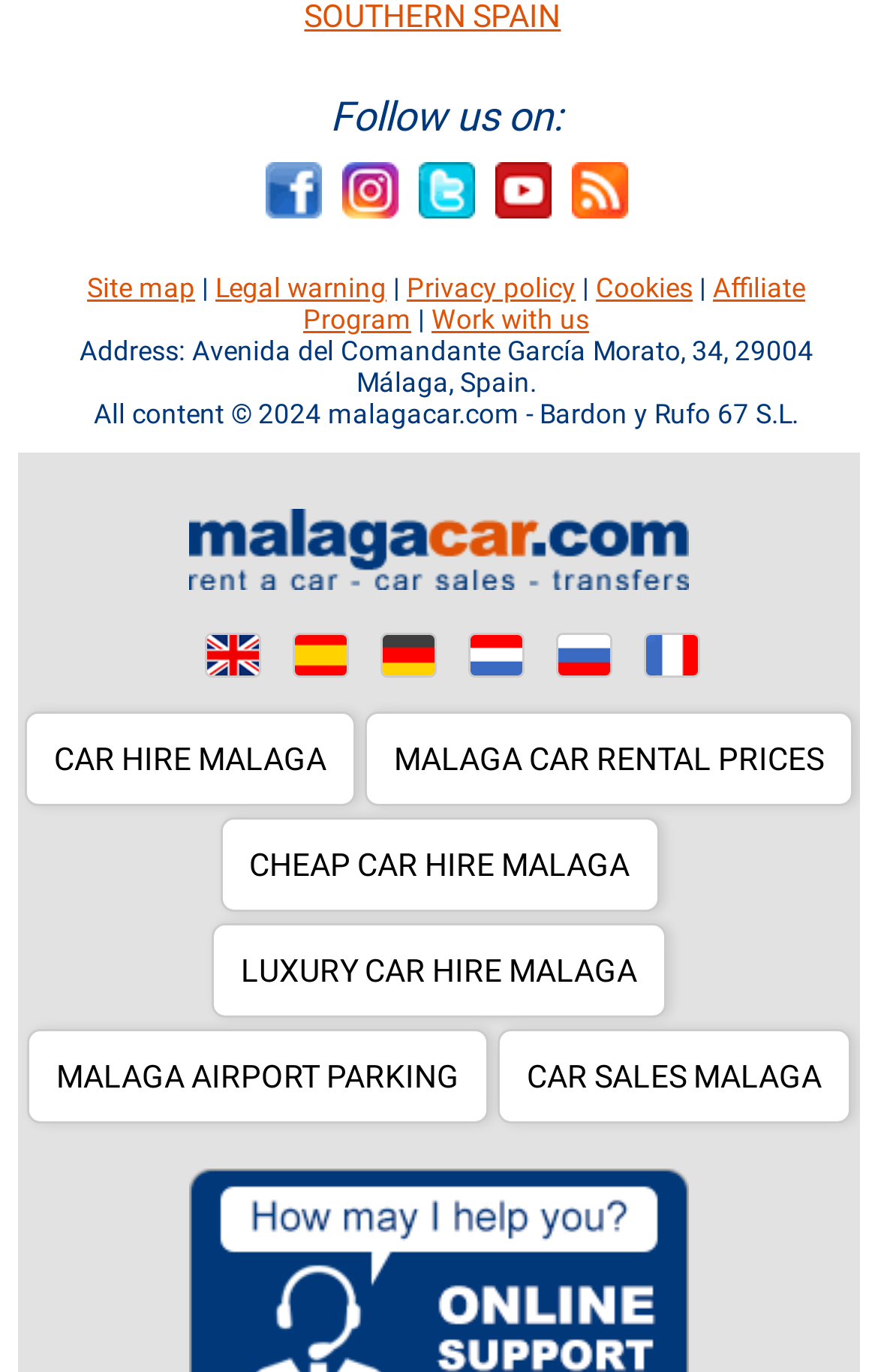What is the address of the company?
Use the image to give a comprehensive and detailed response to the question.

I found the address of the company by looking at the static text element that contains the address information, which is located at the bottom of the page.